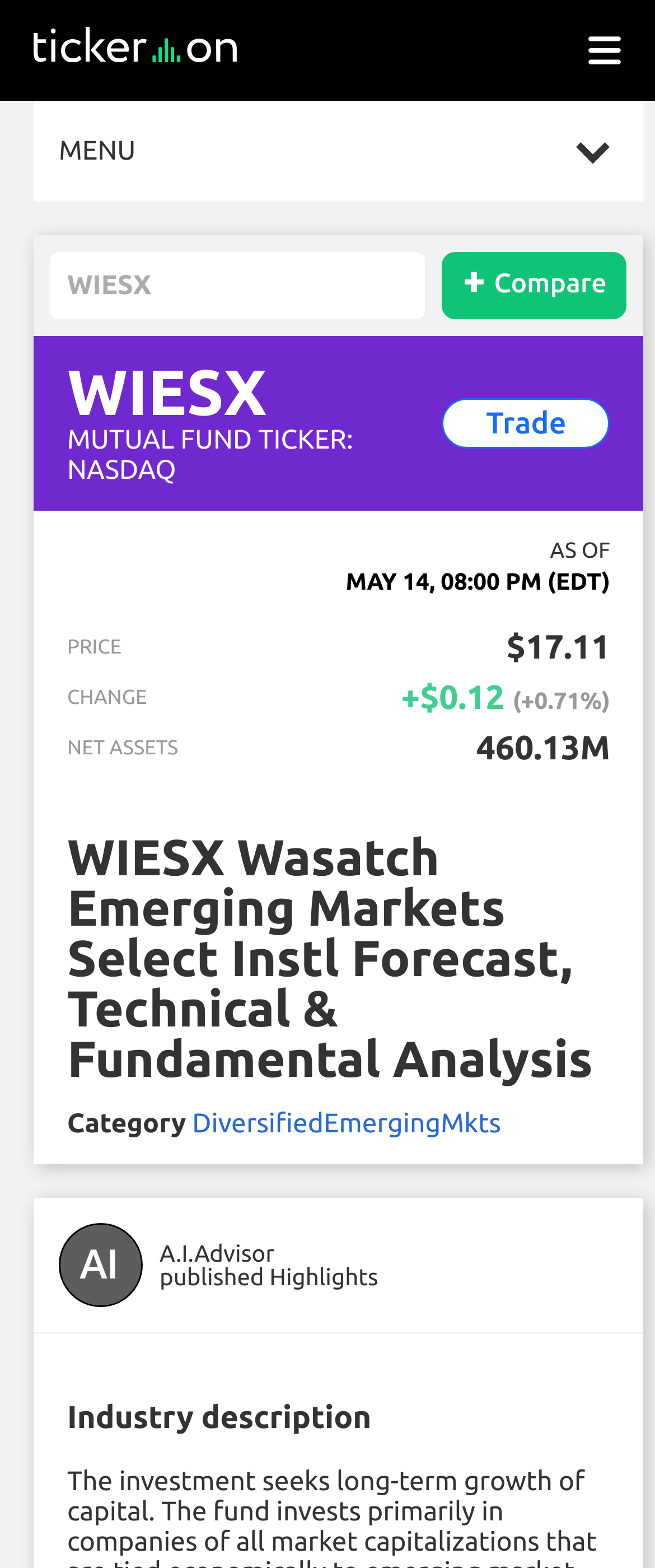Using the details in the image, give a detailed response to the question below:
What is the category of WIESX?

I found the category of WIESX by looking at the 'Category' section, where it is displayed as a link 'DiversifiedEmergingMkts'.